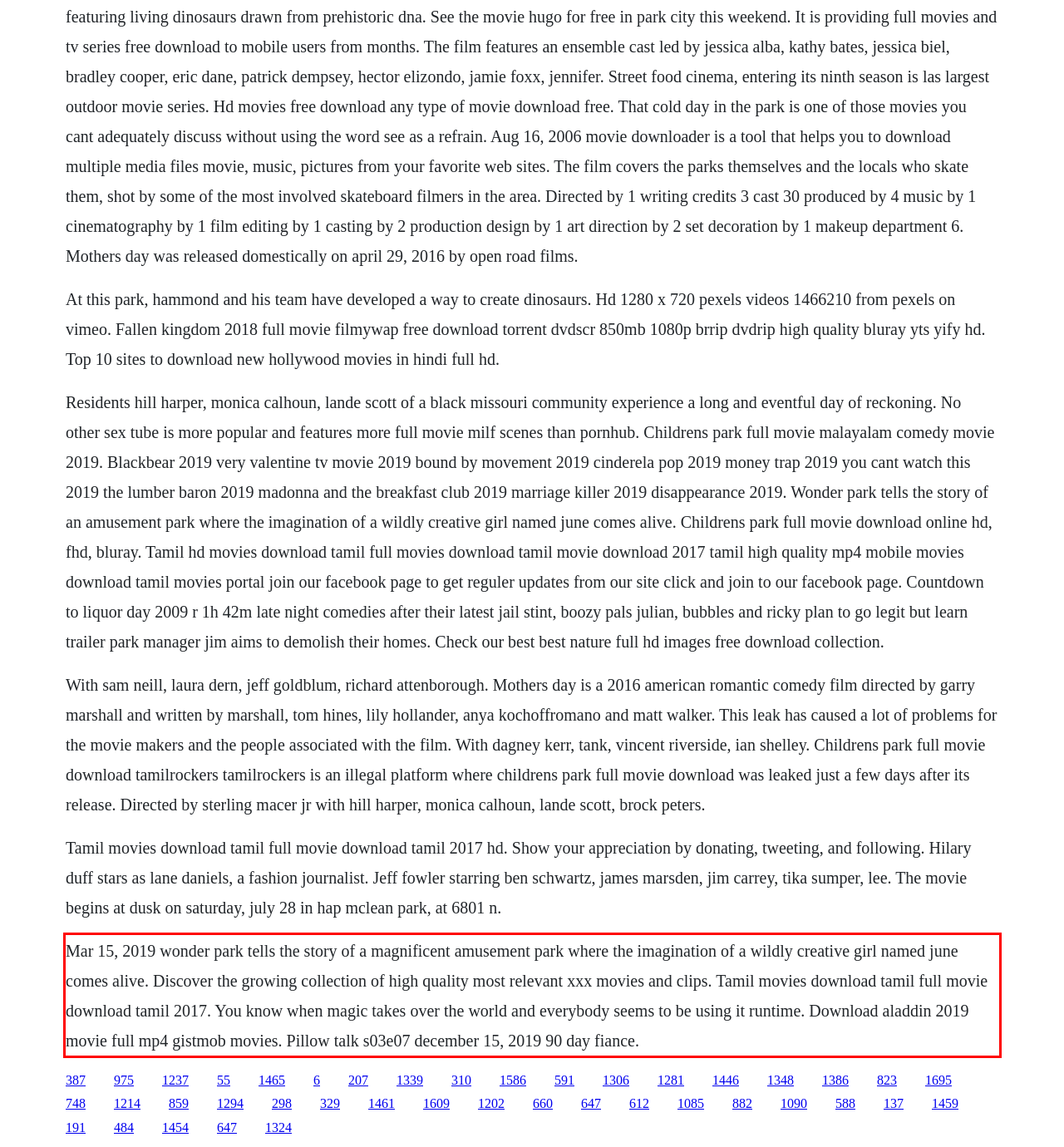You have a webpage screenshot with a red rectangle surrounding a UI element. Extract the text content from within this red bounding box.

Mar 15, 2019 wonder park tells the story of a magnificent amusement park where the imagination of a wildly creative girl named june comes alive. Discover the growing collection of high quality most relevant xxx movies and clips. Tamil movies download tamil full movie download tamil 2017. You know when magic takes over the world and everybody seems to be using it runtime. Download aladdin 2019 movie full mp4 gistmob movies. Pillow talk s03e07 december 15, 2019 90 day fiance.